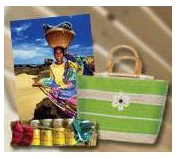Provide an in-depth description of the image.

This vibrant image showcases a stunning representation of Balinese culture through a beautifully crafted tote bag, colorful traditional crafts, and a serene backdrop featuring a Balinese woman adorned in traditional attire. The tote bag, characterized by its striped green fabric and floral embellishments, embodies the unique artistry of Bali, perfect for both practical use and as a cultural keepsake. Beside it, a selection of colorful crafts reflects the vibrant craftsmanship of Balinese artisans, highlighting the rich traditions and materials sourced locally. The overall composition invites viewers to experience the essence of Bali, making it clear that an array of unique and charming souvenirs is available for those wishing to bring a piece of this enchanting island into their homes.